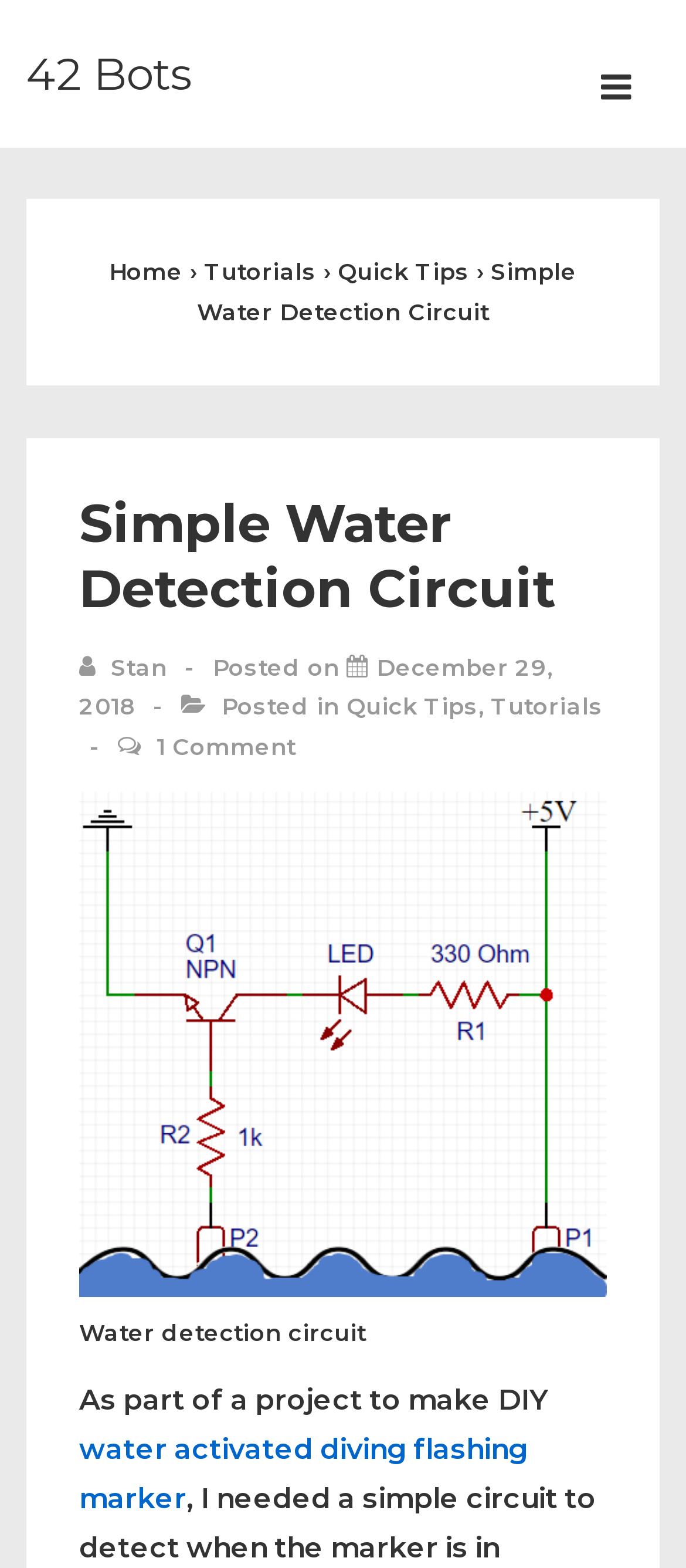Given the element description Quick Tips, predict the bounding box coordinates for the UI element in the webpage screenshot. The format should be (top-left x, top-left y, bottom-right x, bottom-right y), and the values should be between 0 and 1.

[0.492, 0.164, 0.685, 0.182]